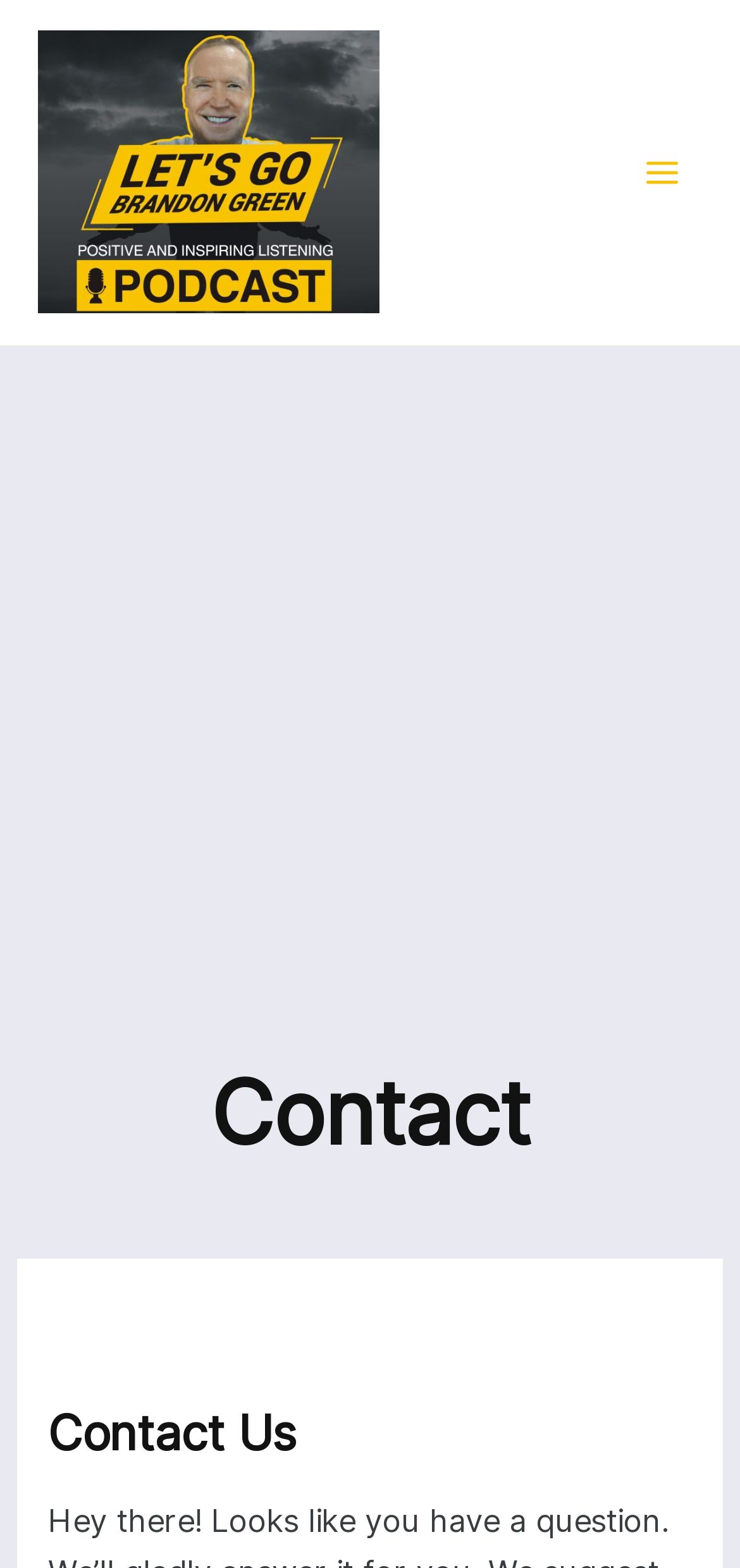Using the element description: "Main Menu", determine the bounding box coordinates. The coordinates should be in the format [left, top, right, bottom], with values between 0 and 1.

[0.839, 0.084, 0.949, 0.136]